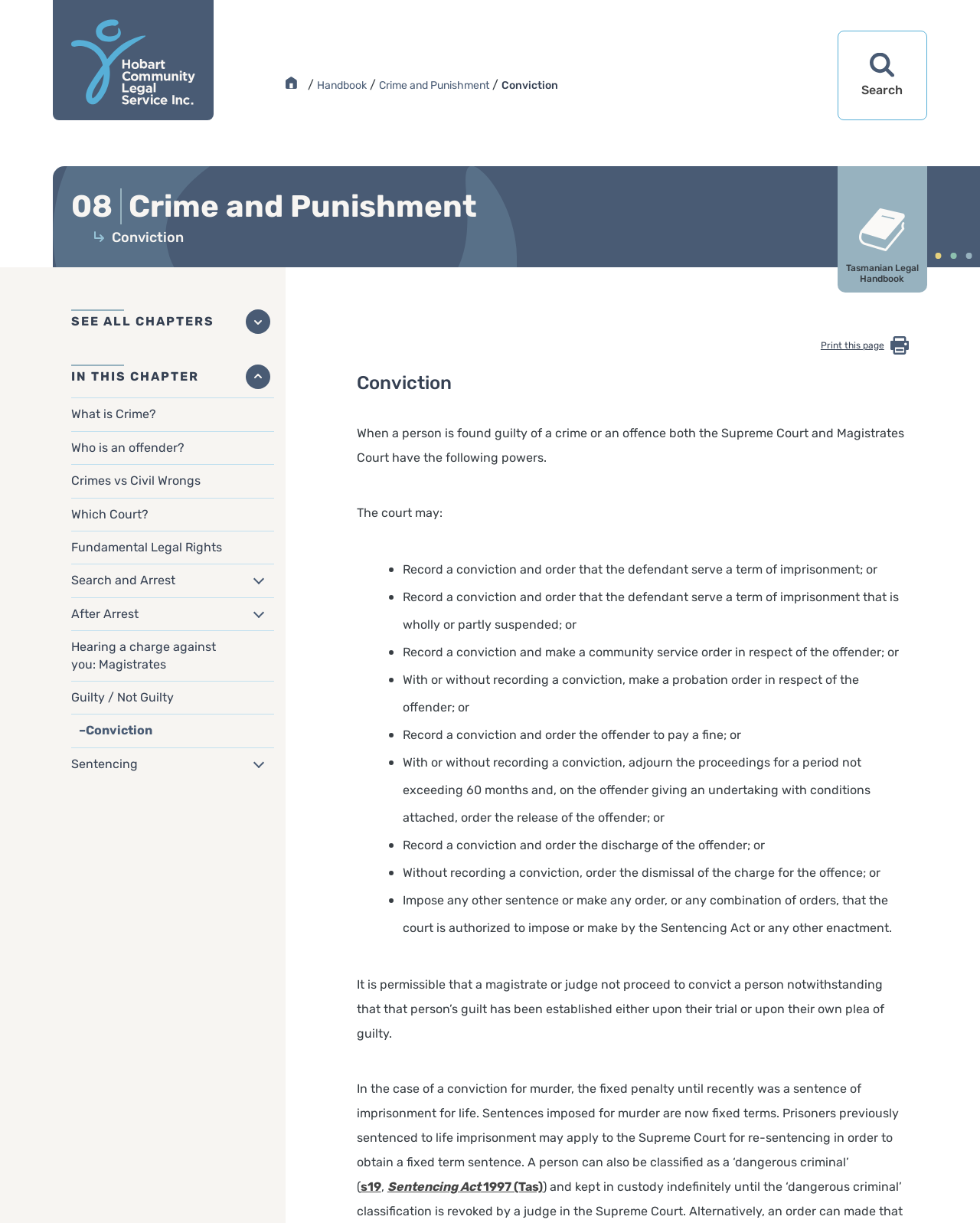Summarize the webpage comprehensively, mentioning all visible components.

This webpage is about the Hobart Community Legal Service, providing free legal assistance to the community. At the top, there is a logo of the Hobart Community Legal Service Inc. accompanied by a link to the organization's homepage. Next to it, there are links to the handbook and a search function.

Below the top section, there is a heading "Conviction" followed by a list of links to various chapters related to crime and punishment, including "What is Crime?", "Who is an offender?", and "Sentencing". These links are arranged in a vertical list, with each link taking up a small portion of the page.

To the right of the list, there is a section with a heading "SEE ALL CHAPTERS" and "IN THIS CHAPTER", which appears to be a table of contents for the current chapter. Below this section, there is a link to print the current page.

The main content of the page is a detailed explanation of conviction, including the powers of the Supreme Court and Magistrates Court when a person is found guilty of a crime. The text is divided into paragraphs and lists, with bullet points explaining the different options available to the court, such as recording a conviction, ordering imprisonment, or making a community service order.

Throughout the page, there are also links to related topics, such as the Sentencing Act, and a section discussing the fixed penalty for murder and the possibility of re-sentencing for prisoners previously sentenced to life imprisonment.